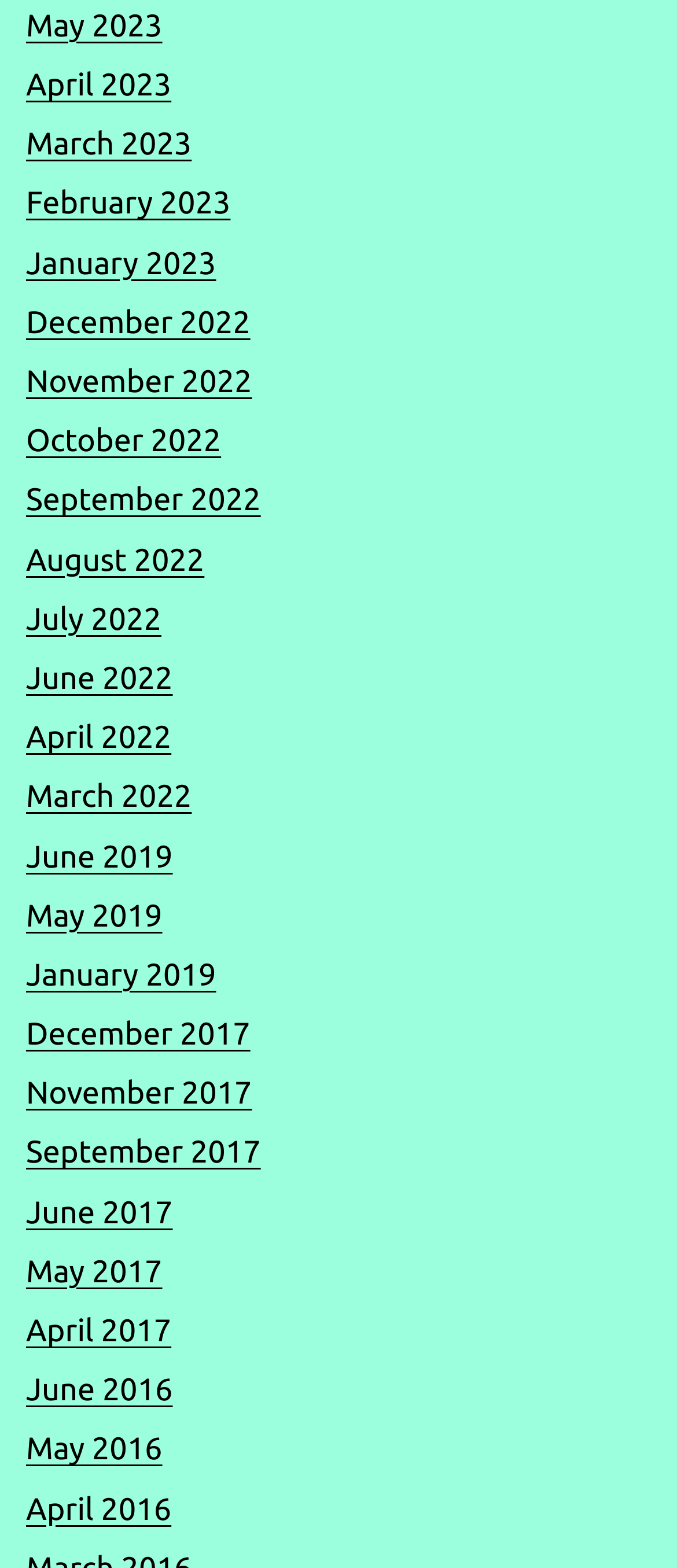How many links are there in total?
Please give a detailed and elaborate explanation in response to the question.

I counted the number of links in the list and found that there are 27 links in total, each representing a different month and year.